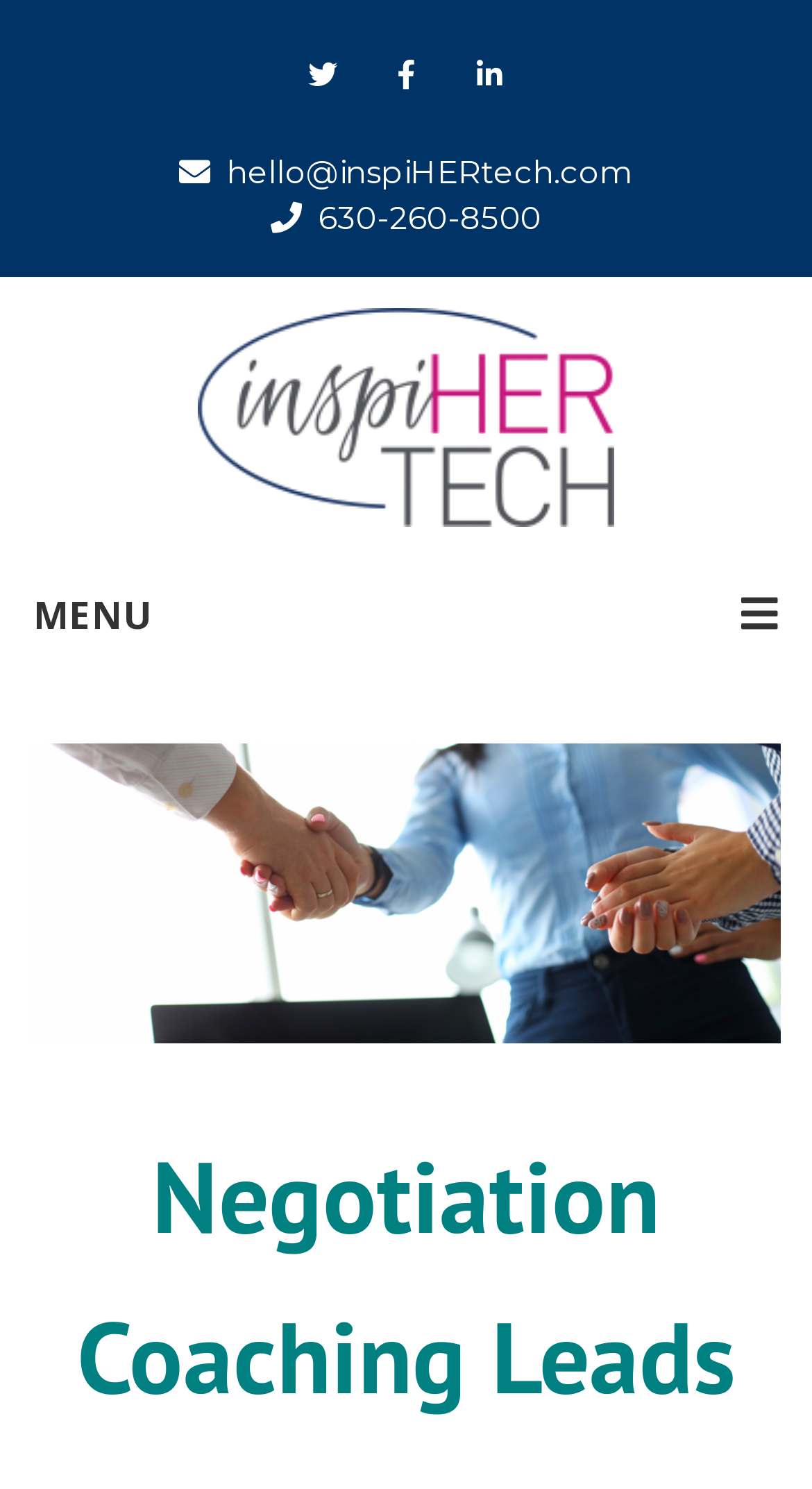How many social media links are at the top of the webpage?
Respond with a short answer, either a single word or a phrase, based on the image.

3